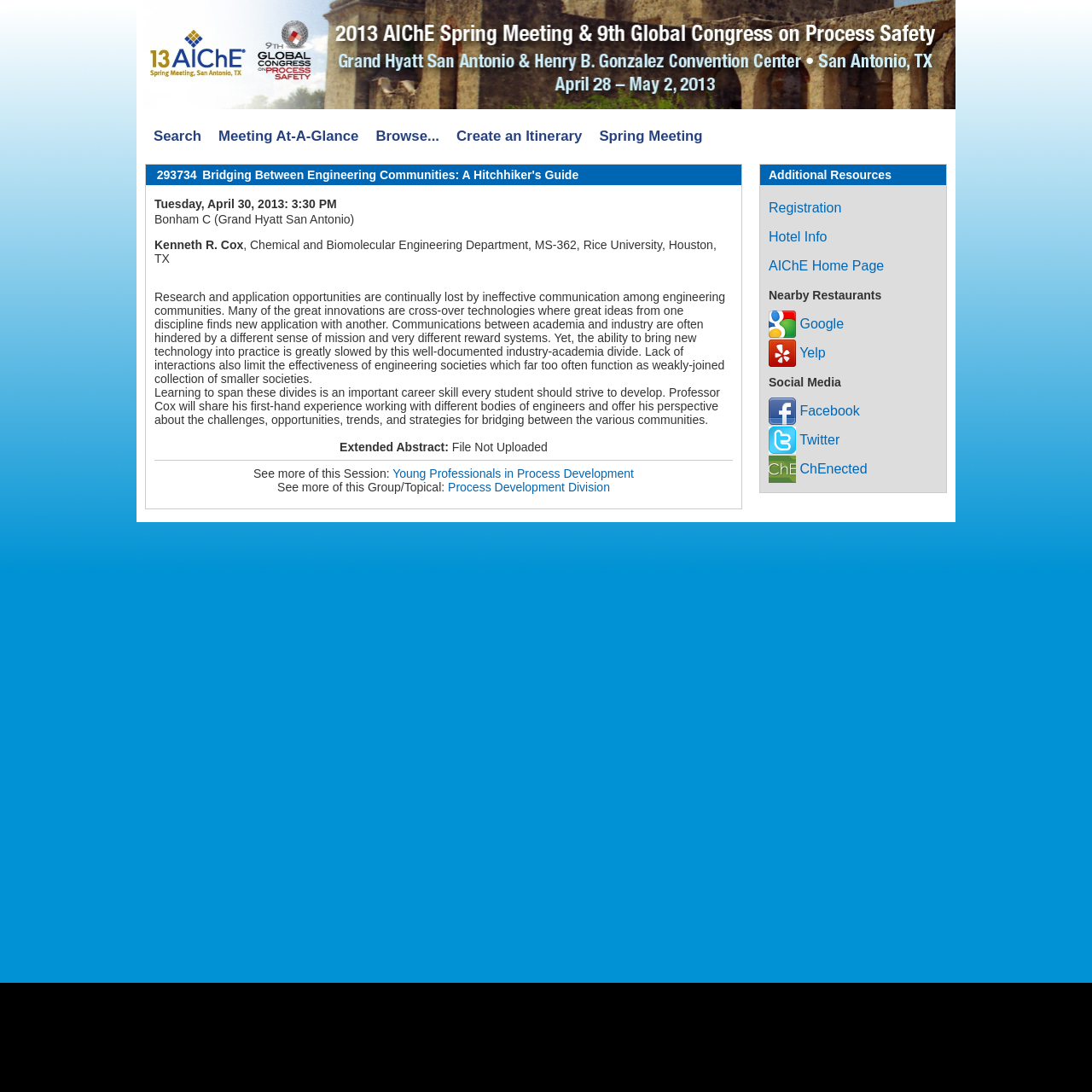Please specify the bounding box coordinates of the clickable region necessary for completing the following instruction: "Search for a topic". The coordinates must consist of four float numbers between 0 and 1, i.e., [left, top, right, bottom].

[0.133, 0.112, 0.192, 0.138]